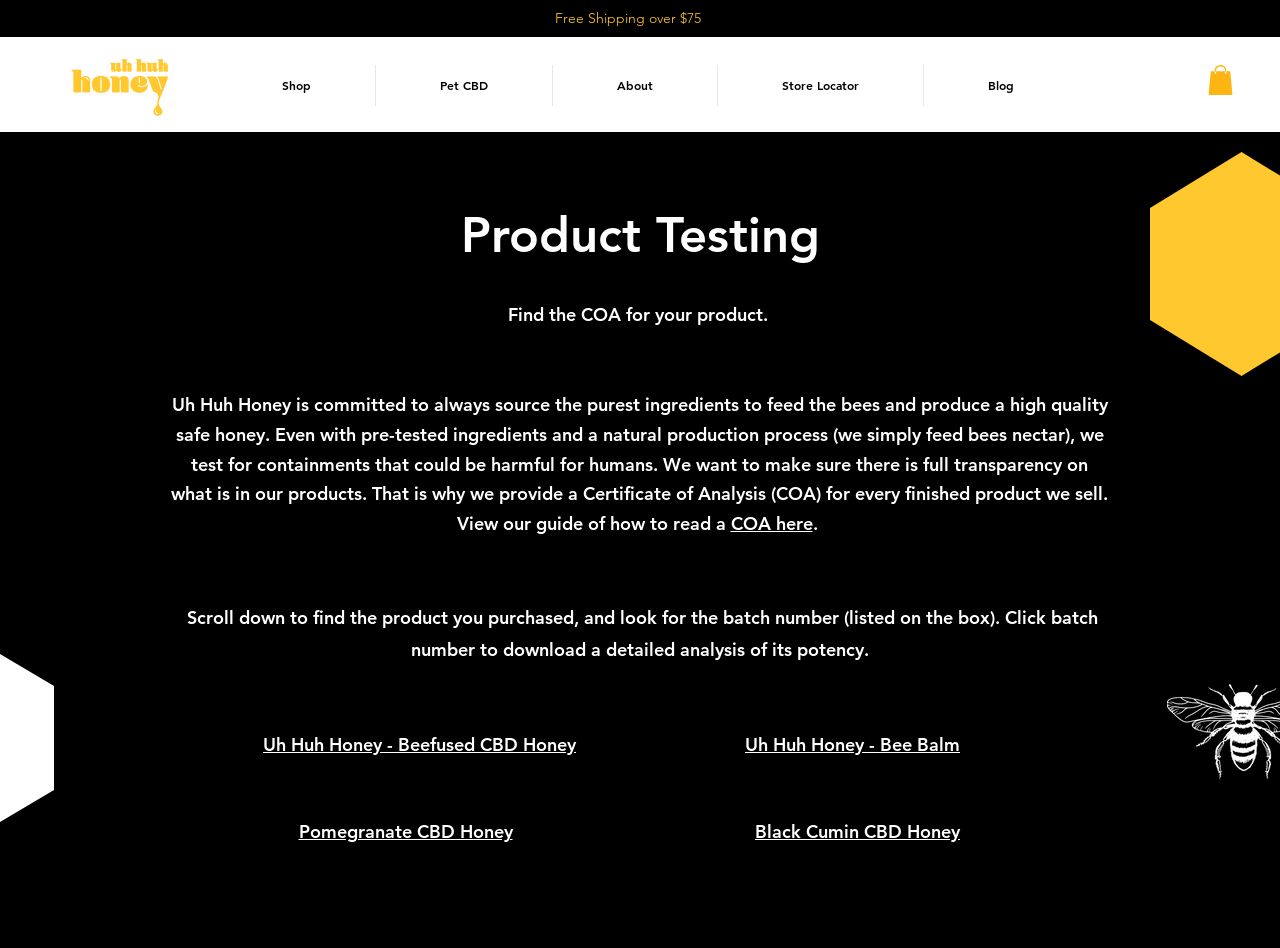Explain the webpage's layout and main content in detail.

The webpage is about Uh Huh Honey's product testing, with a focus on transparency and quality control. At the top, there is a notification about free shipping over $75. Below that, there is a logo image of Uh Huh Honey, followed by a navigation menu with links to different sections of the website, including Shop, Pet CBD, About, Store Locator, and Blog.

On the left side, there is a button with an image, likely a search or menu button. The main content of the page is headed by a title "Product Testing" and explains Uh Huh Honey's commitment to sourcing pure ingredients and testing for contaminants to ensure the quality and safety of their products. The text also mentions the provision of a Certificate of Analysis (COA) for every finished product.

Below the explanatory text, there is a link to find the COA for a specific product. The page then lists several products, including Beefused CBD Honey, Pomegranate CBD Honey, Bee Balm, and Black Cumin CBD Honey, each with a link to download a detailed analysis of its potency. The products are listed in a vertical column, with the batch number and download link for each product.